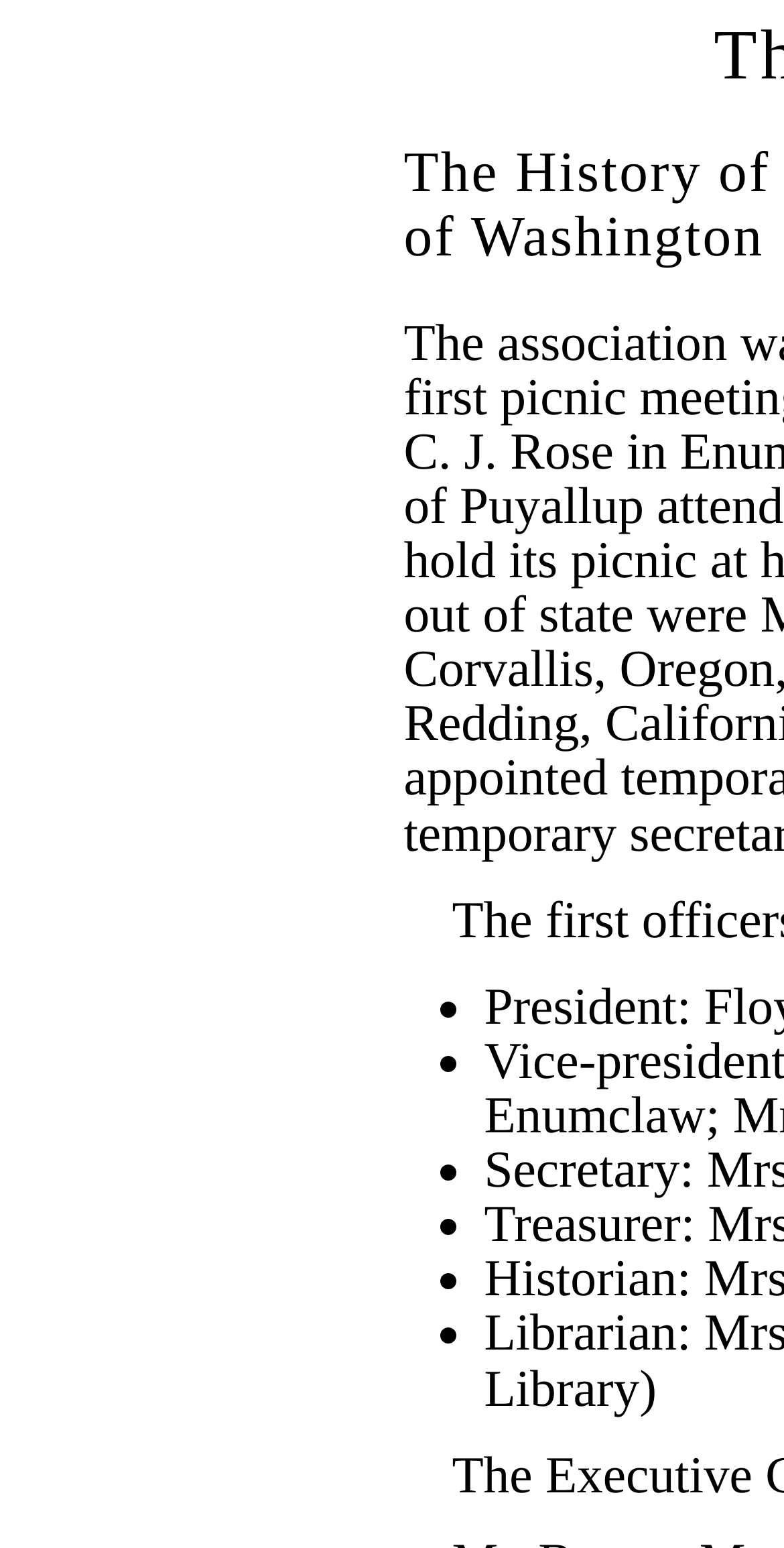Identify and provide the title of the webpage.

The Boone Scout